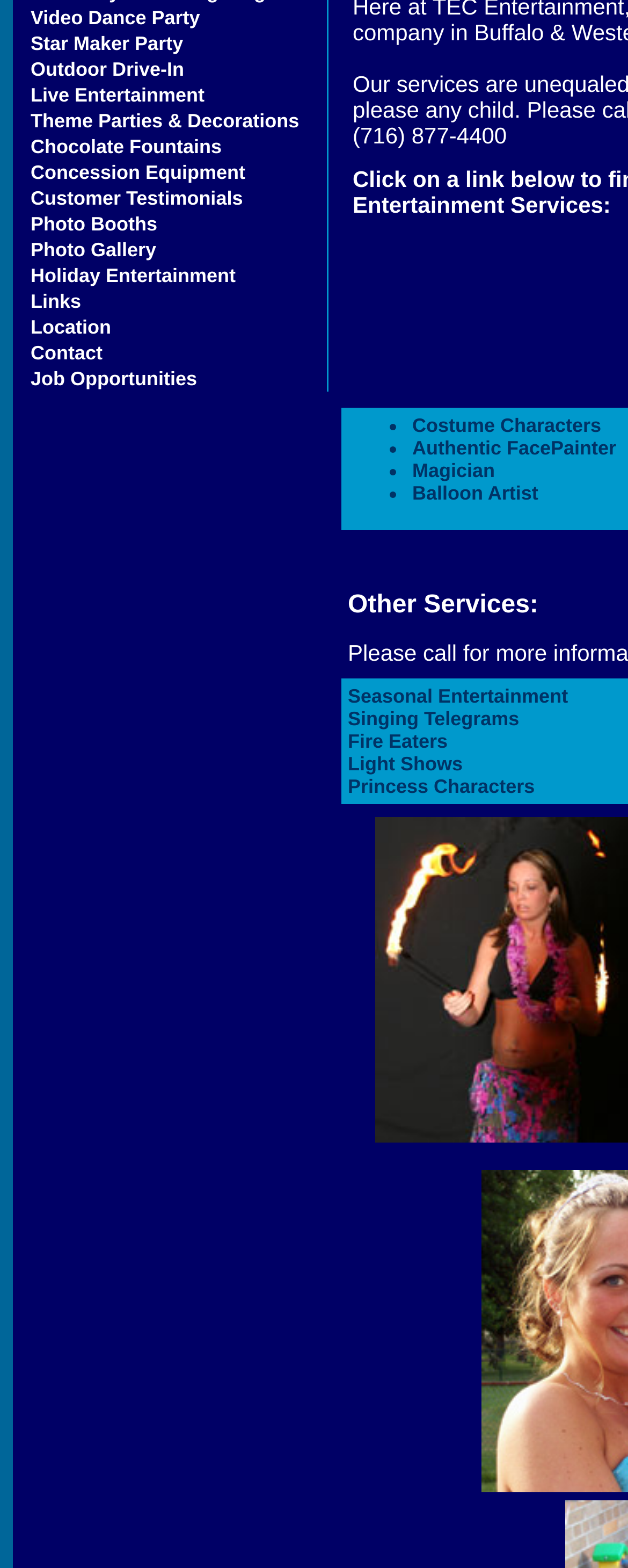Using the description "Video Dance Party", predict the bounding box of the relevant HTML element.

[0.036, 0.003, 0.523, 0.02]